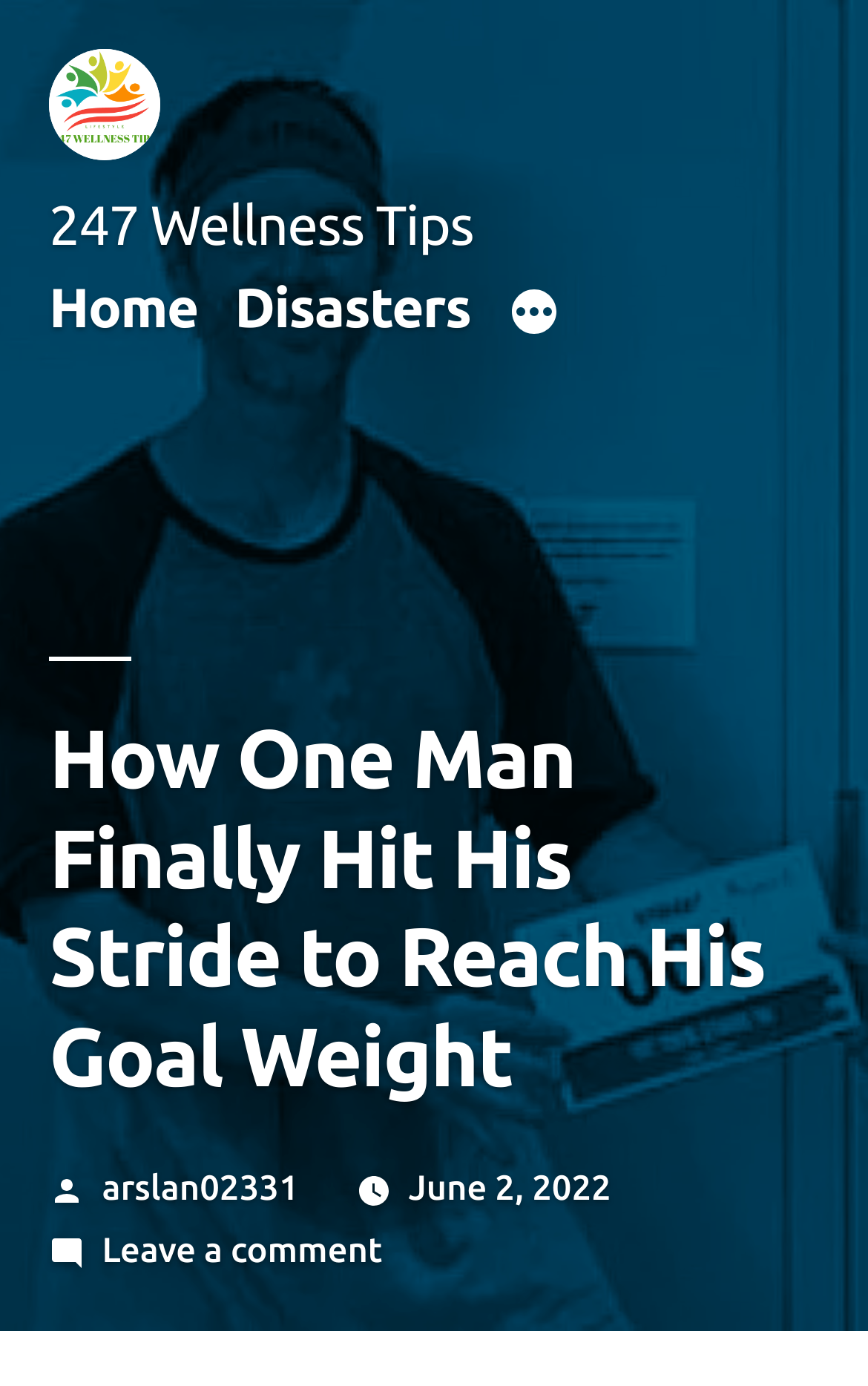Please specify the bounding box coordinates of the clickable region necessary for completing the following instruction: "Explore the More menu". The coordinates must consist of four float numbers between 0 and 1, i.e., [left, top, right, bottom].

[0.584, 0.208, 0.646, 0.246]